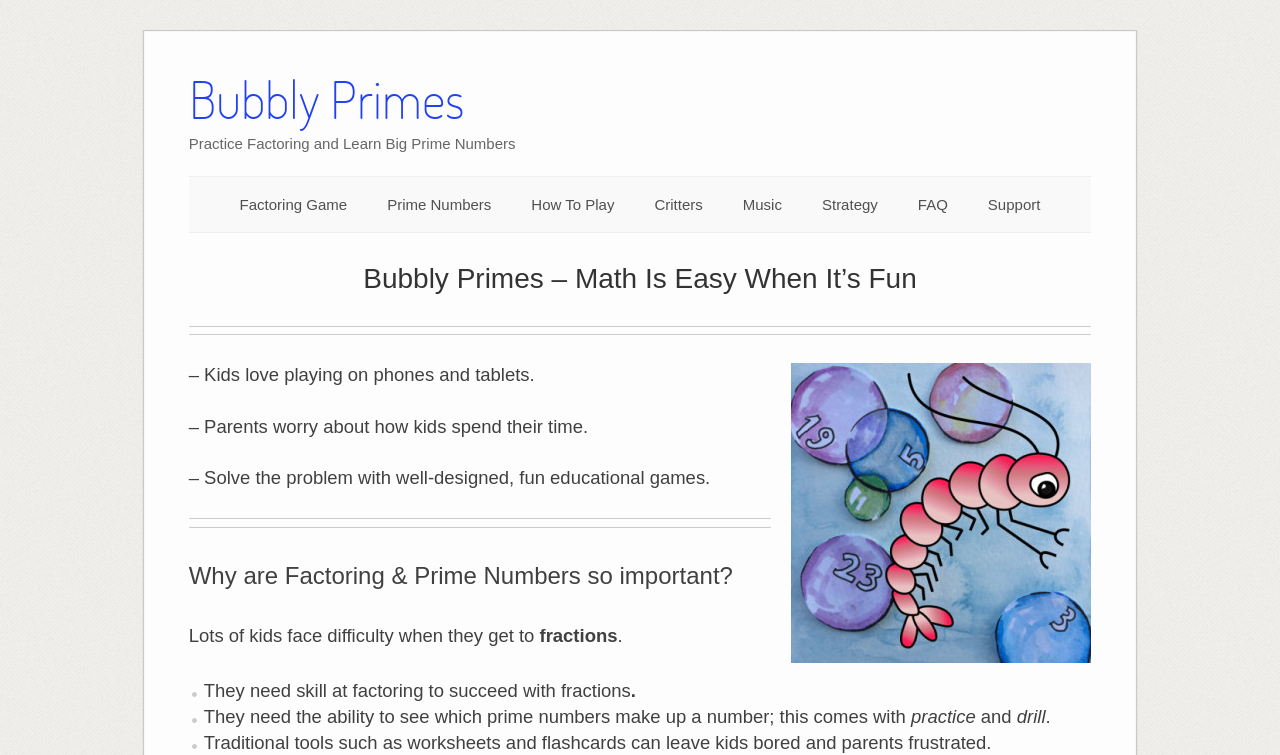Give the bounding box coordinates for the element described by: "Strategy".

[0.642, 0.259, 0.686, 0.282]